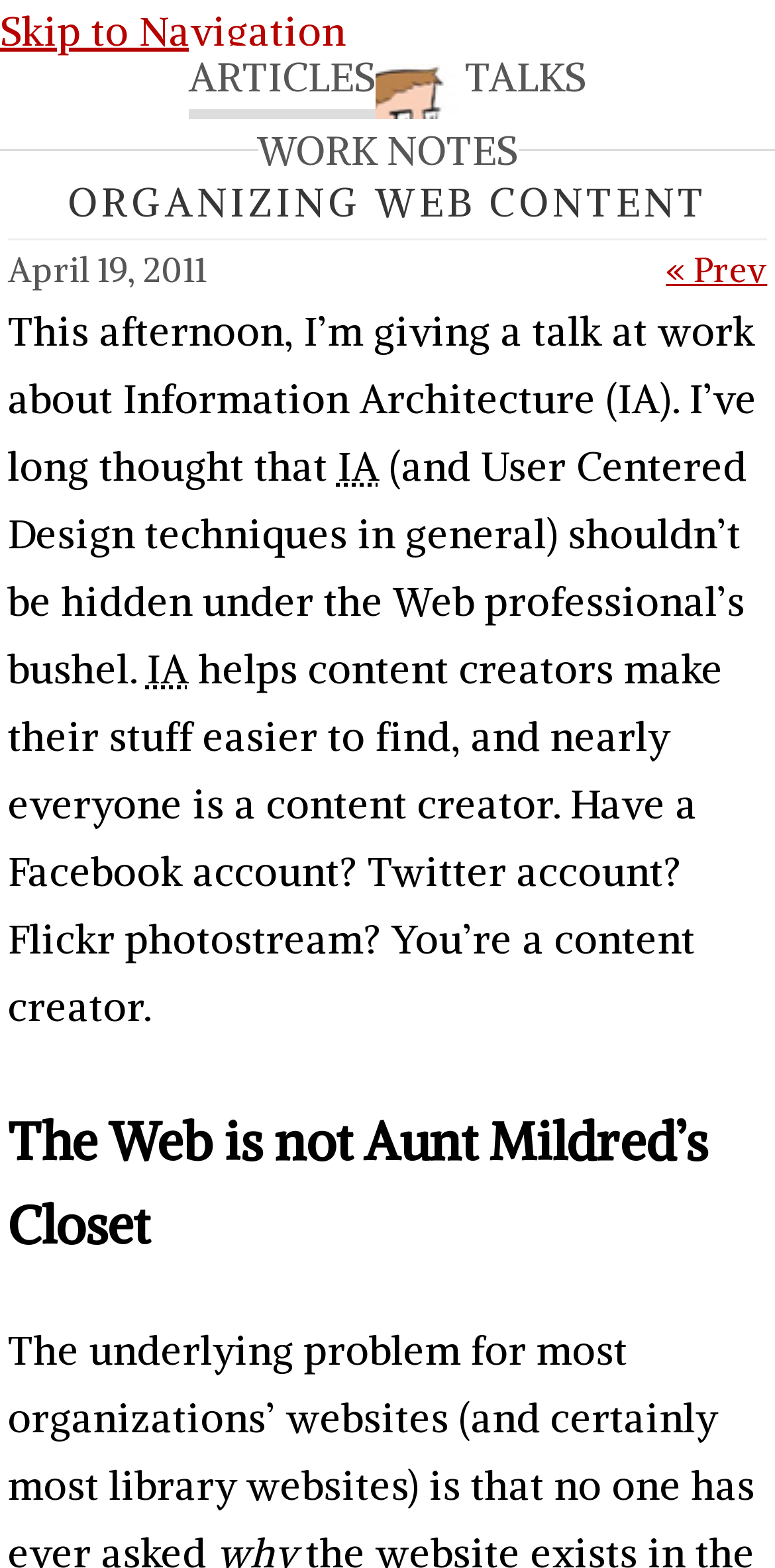Please identify the bounding box coordinates of the element's region that I should click in order to complete the following instruction: "read the article about Information Architecture". The bounding box coordinates consist of four float numbers between 0 and 1, i.e., [left, top, right, bottom].

[0.01, 0.195, 0.977, 0.313]